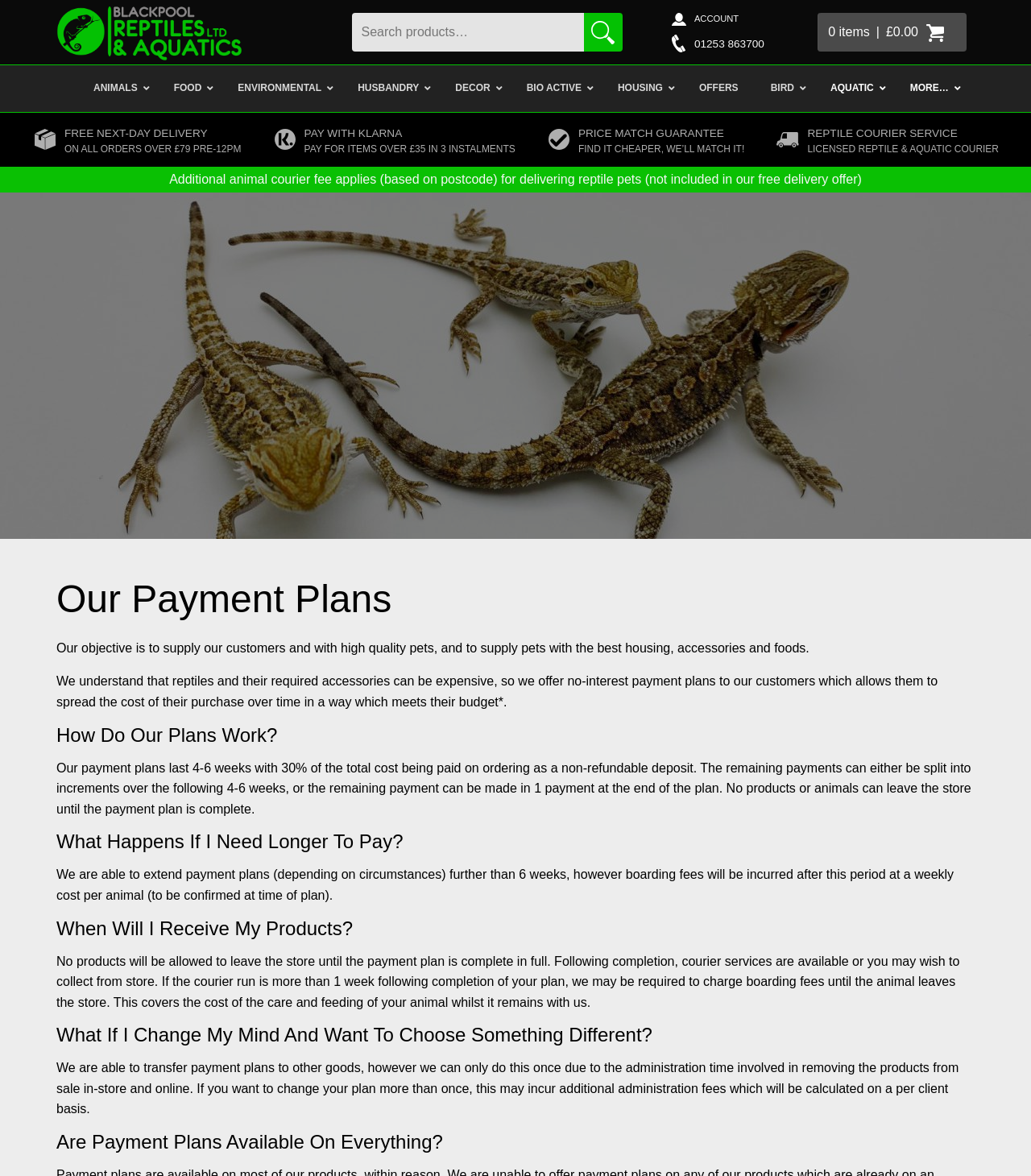How long do payment plans last?
Provide an in-depth and detailed answer to the question.

I found this information by reading the text under the heading 'How Do Our Plans Work?' which explains that payment plans last 4-6 weeks with 30% of the total cost being paid on ordering as a non-refundable deposit.